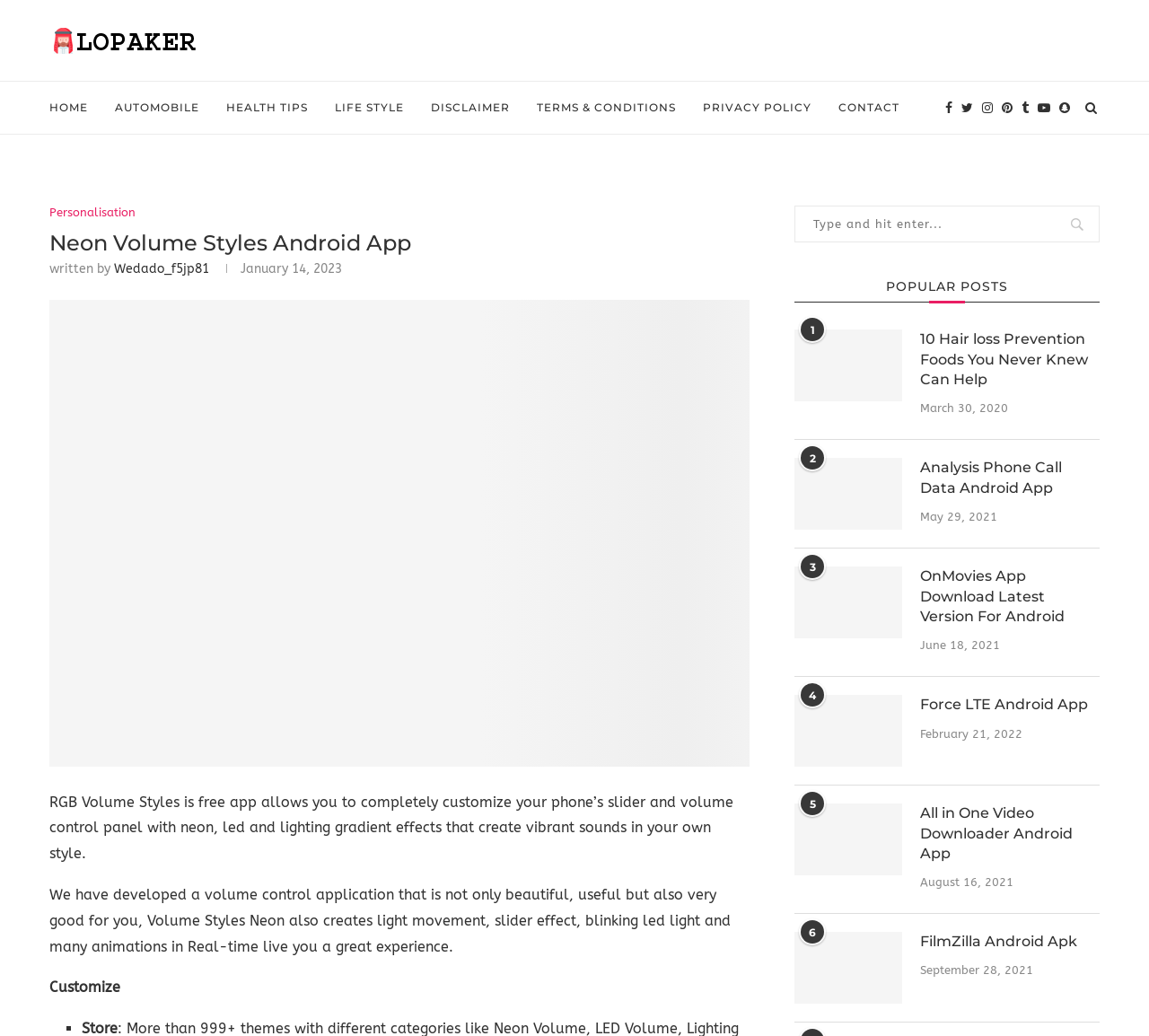Please identify the coordinates of the bounding box for the clickable region that will accomplish this instruction: "Visit Dhruv Shah's Home page".

None